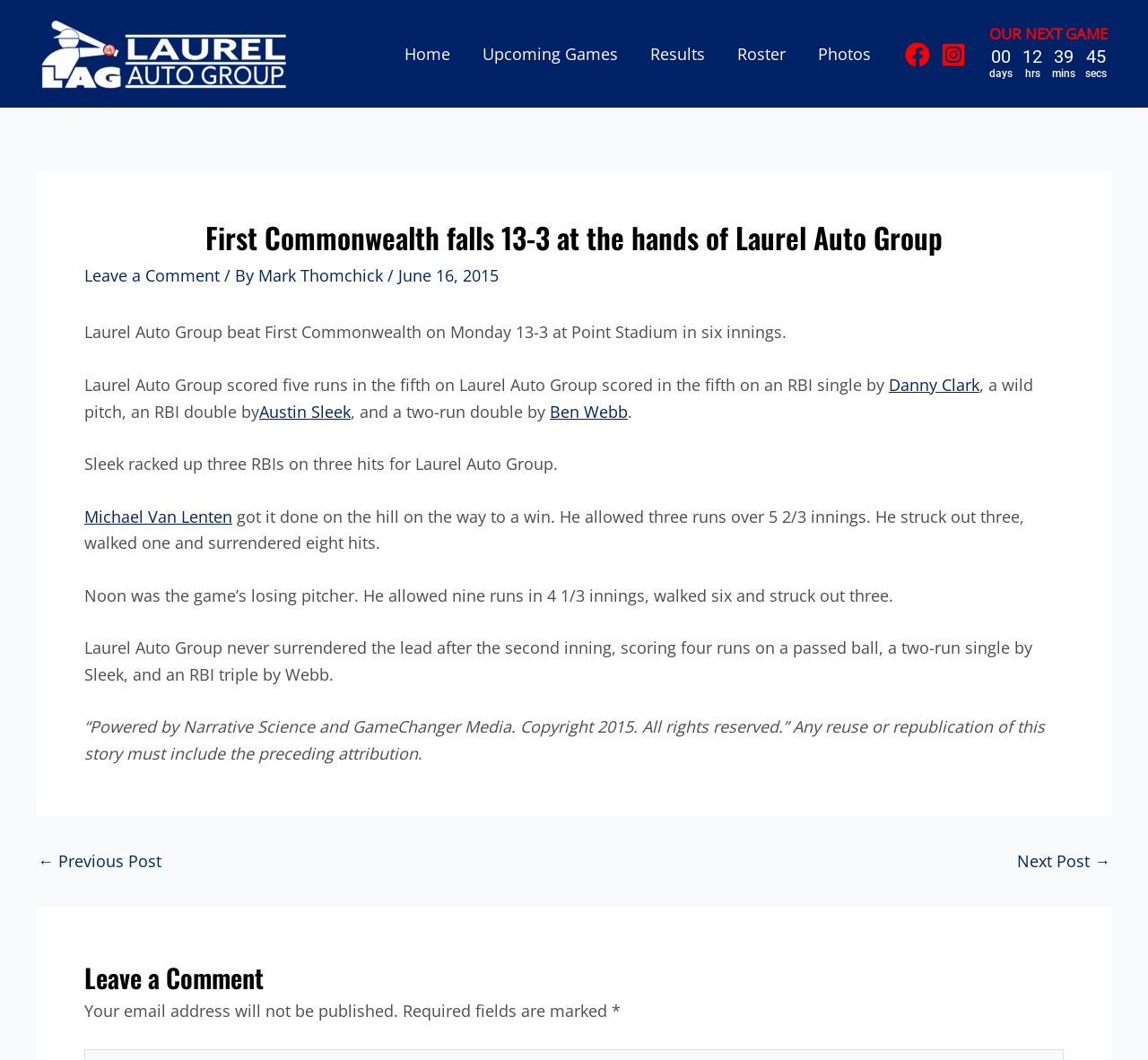Offer an extensive depiction of the webpage and its key elements.

This webpage appears to be a sports news article about a baseball game between First Commonwealth and Laurel Auto Group. At the top of the page, there is a link to "Laurel Auto Group AAABA" accompanied by an image with the same name. 

To the right of this link, there is a navigation menu with five links: "Home", "Upcoming Games", "Results", "Roster", and "Photos". Below this menu, there are two social media links, "Facebook" and "Instagram", each accompanied by an image.

The main content of the page is an article about the baseball game. The article has a heading "First Commonwealth falls 13-3 at the hands of Laurel Auto Group" and is followed by a brief summary of the game. The article then provides more details about the game, including the score, the teams' performance, and the players' achievements.

Below the article, there is a section with a heading "OUR NEXT GAME" and a time indicator. Further down, there is a post navigation menu with links to the previous and next posts.

At the bottom of the page, there is a comment section with a heading "Leave a Comment" and a note about required fields.